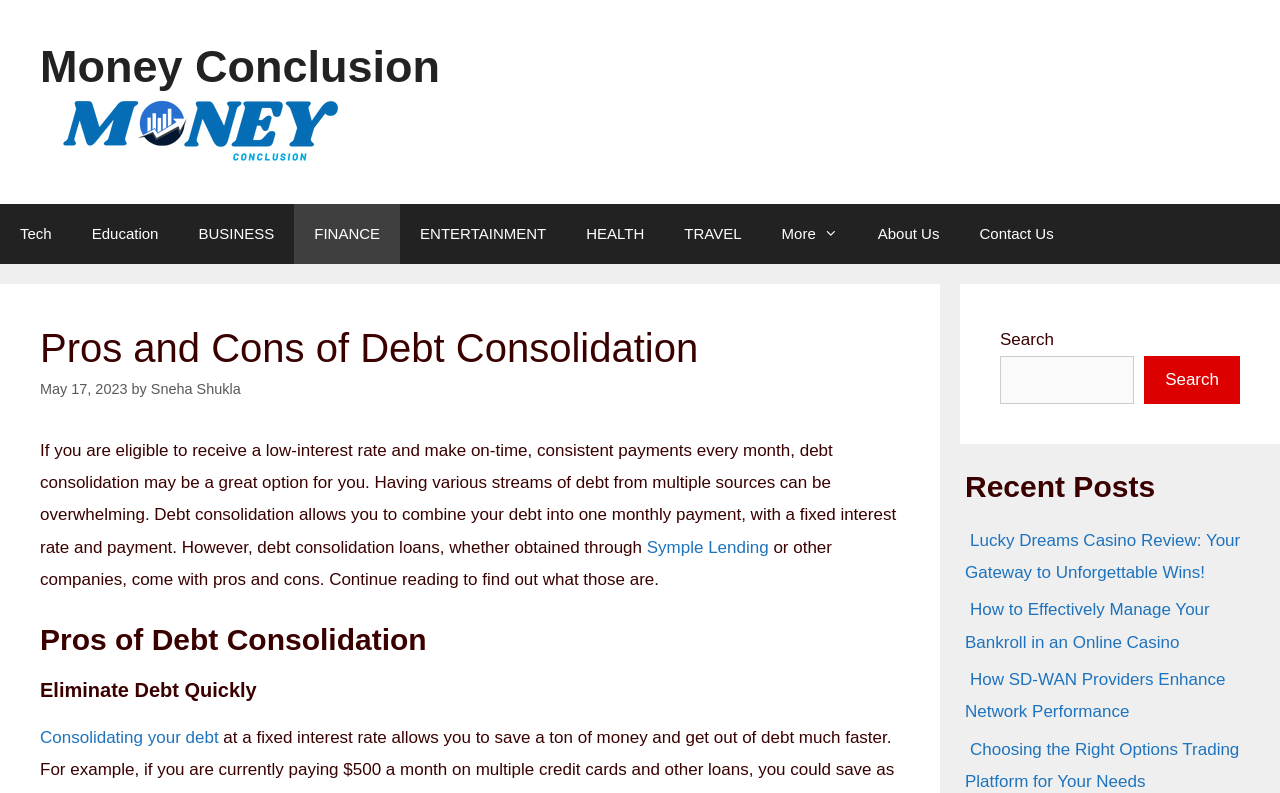Answer with a single word or phrase: 
What is the position of the search box?

Top-right corner